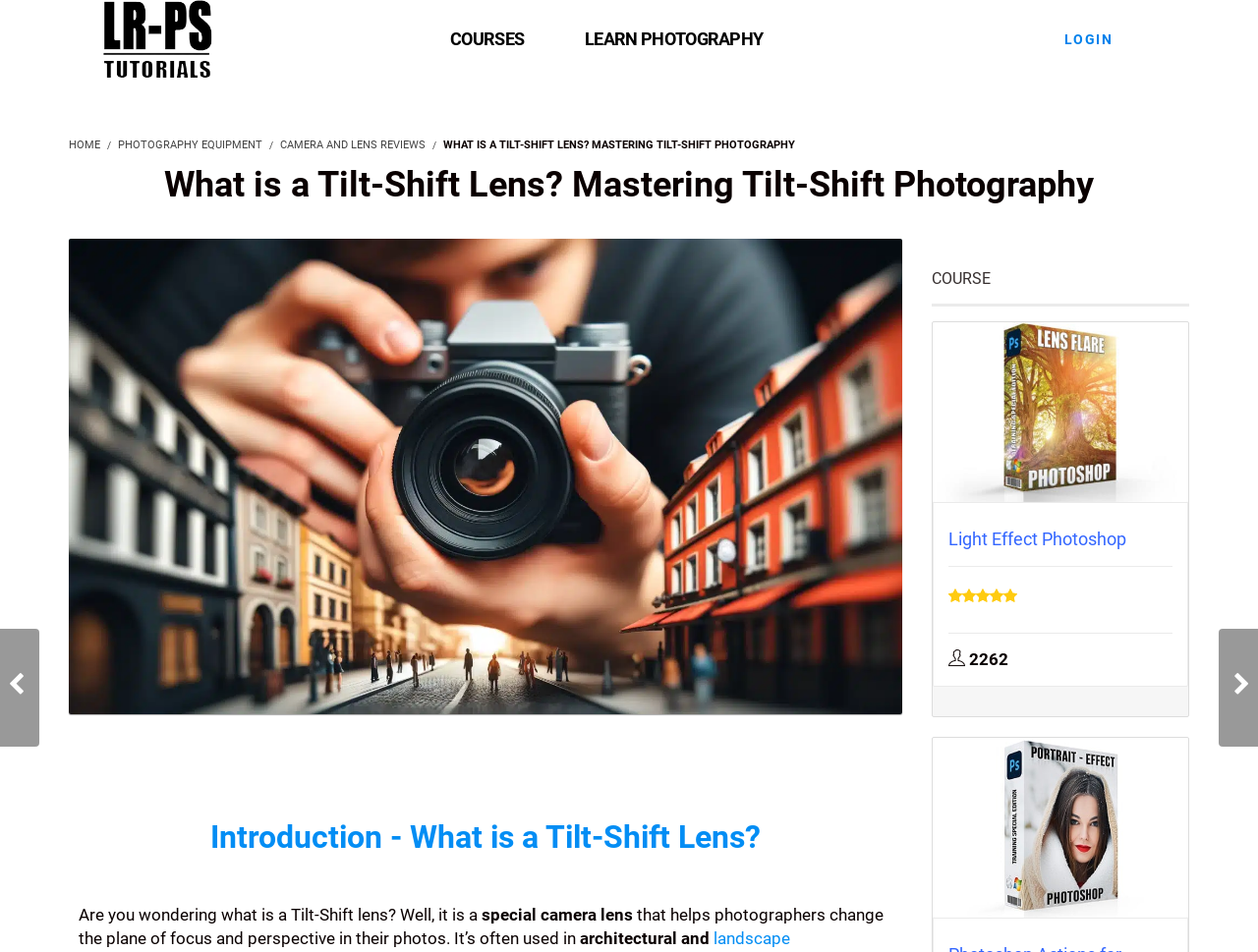Locate the bounding box coordinates of the element I should click to achieve the following instruction: "Click the COURSES link".

[0.35, 0.02, 0.425, 0.063]